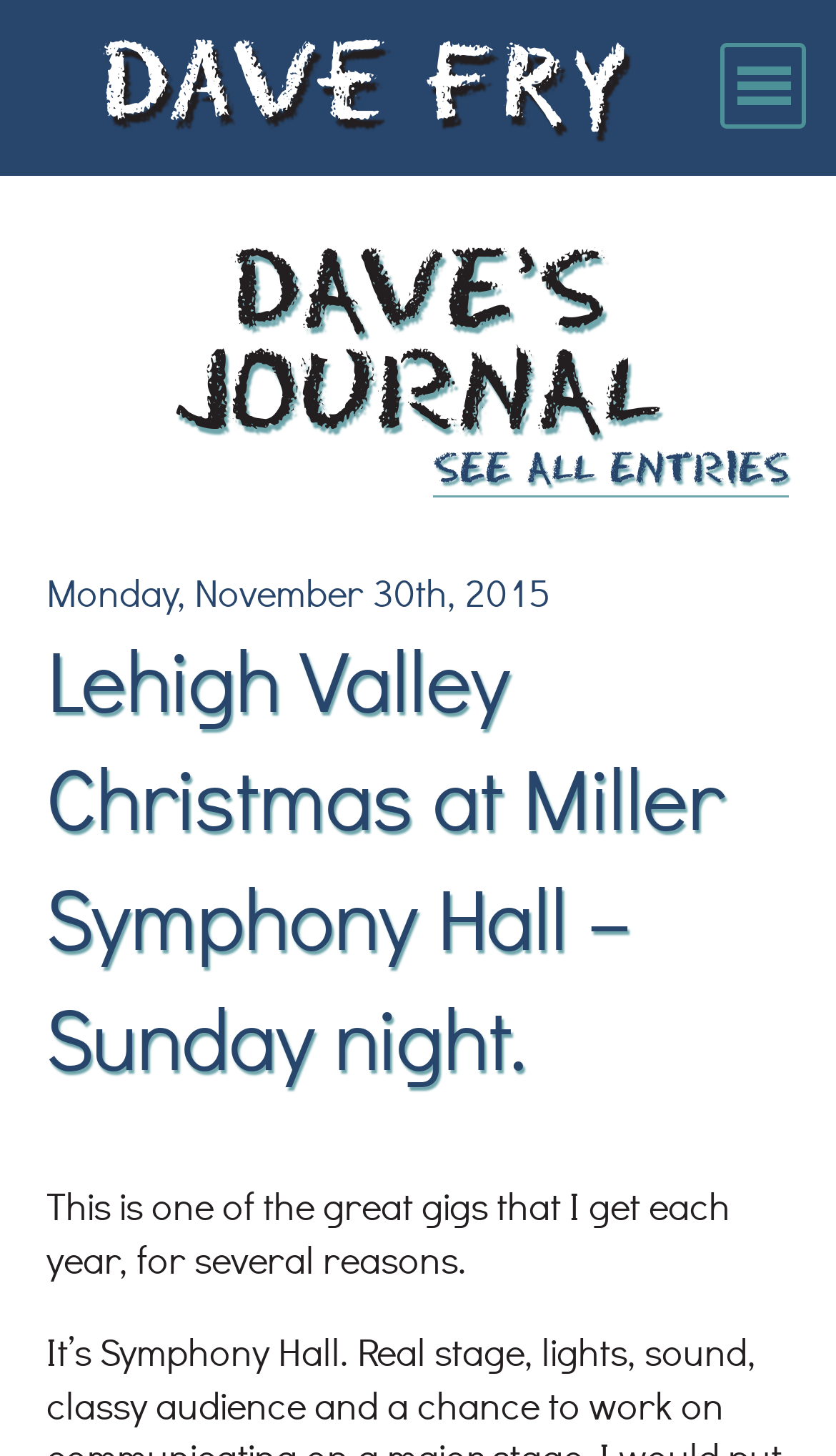What is the performer's profession? Based on the image, give a response in one word or a short phrase.

Folksinger